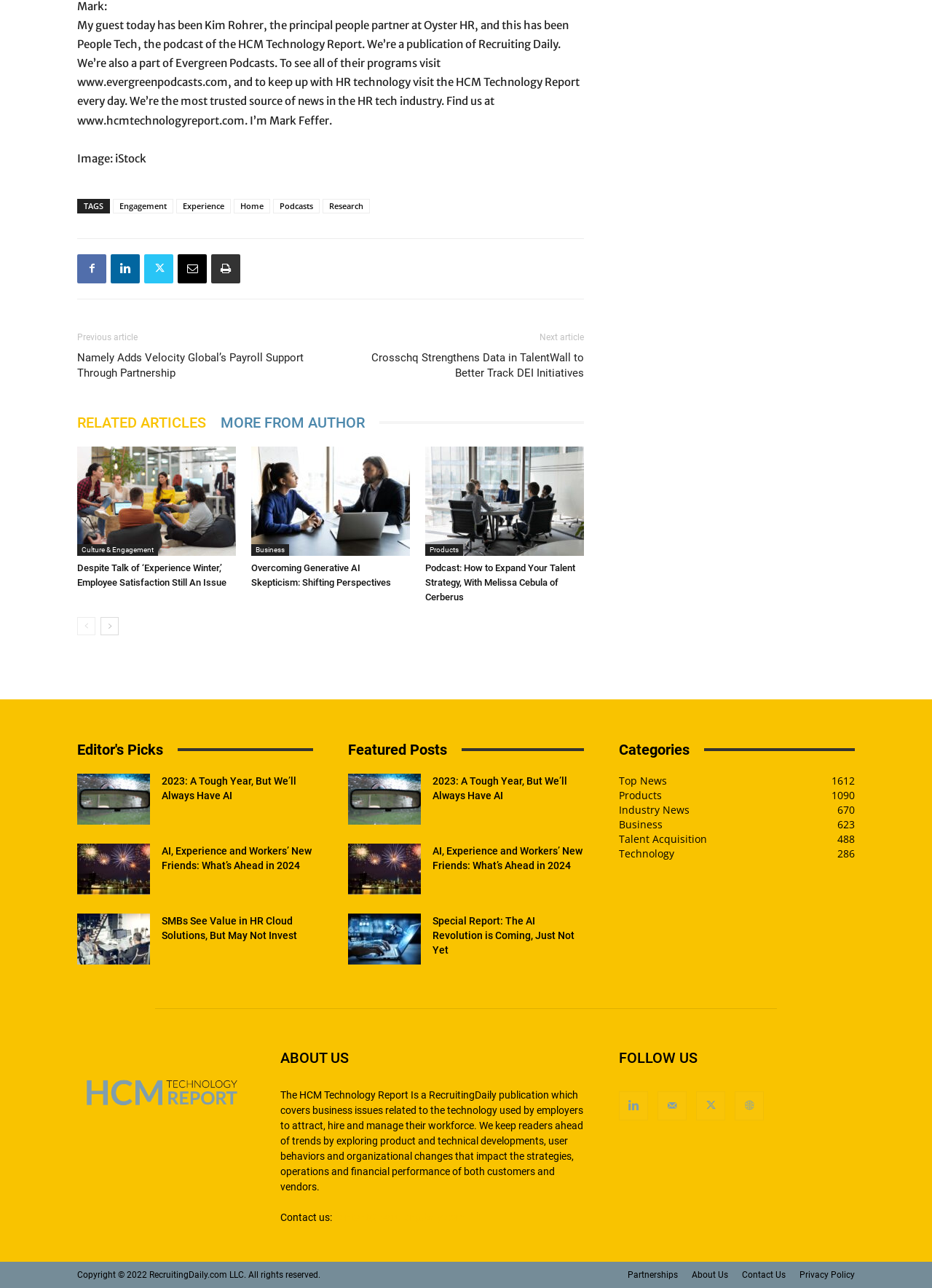Locate the bounding box coordinates of the element that should be clicked to execute the following instruction: "Read the 'Despite Talk of ‘Experience Winter,’ Employee Satisfaction Still An Issue' article".

[0.083, 0.435, 0.253, 0.458]